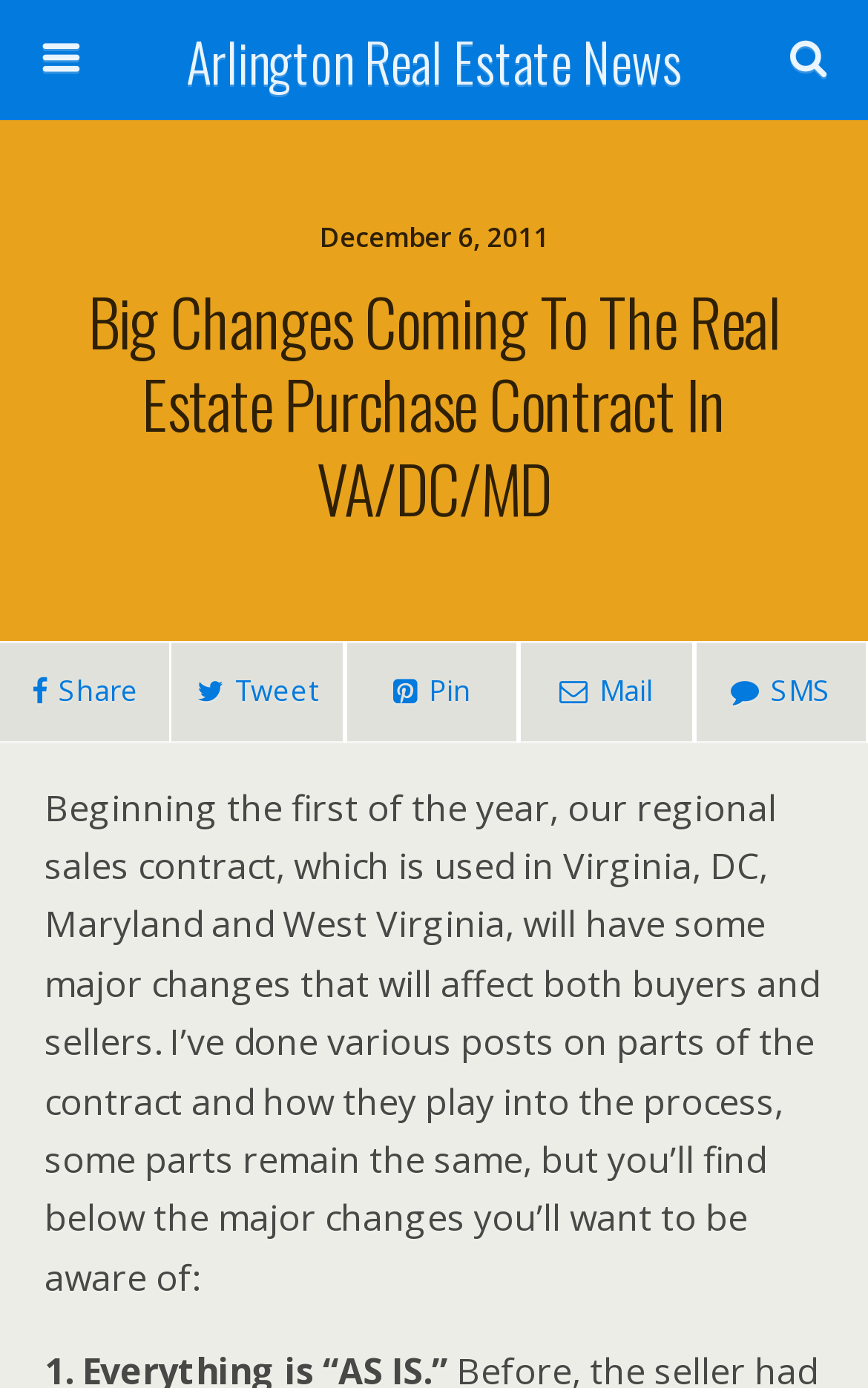Using the image as a reference, answer the following question in as much detail as possible:
How many social media sharing options are available?

I found the number of social media sharing options by looking at the link elements with the content 'Share', 'Tweet', 'Pin', and 'Mail', which are located at the top of the webpage, indicating four social media sharing options.